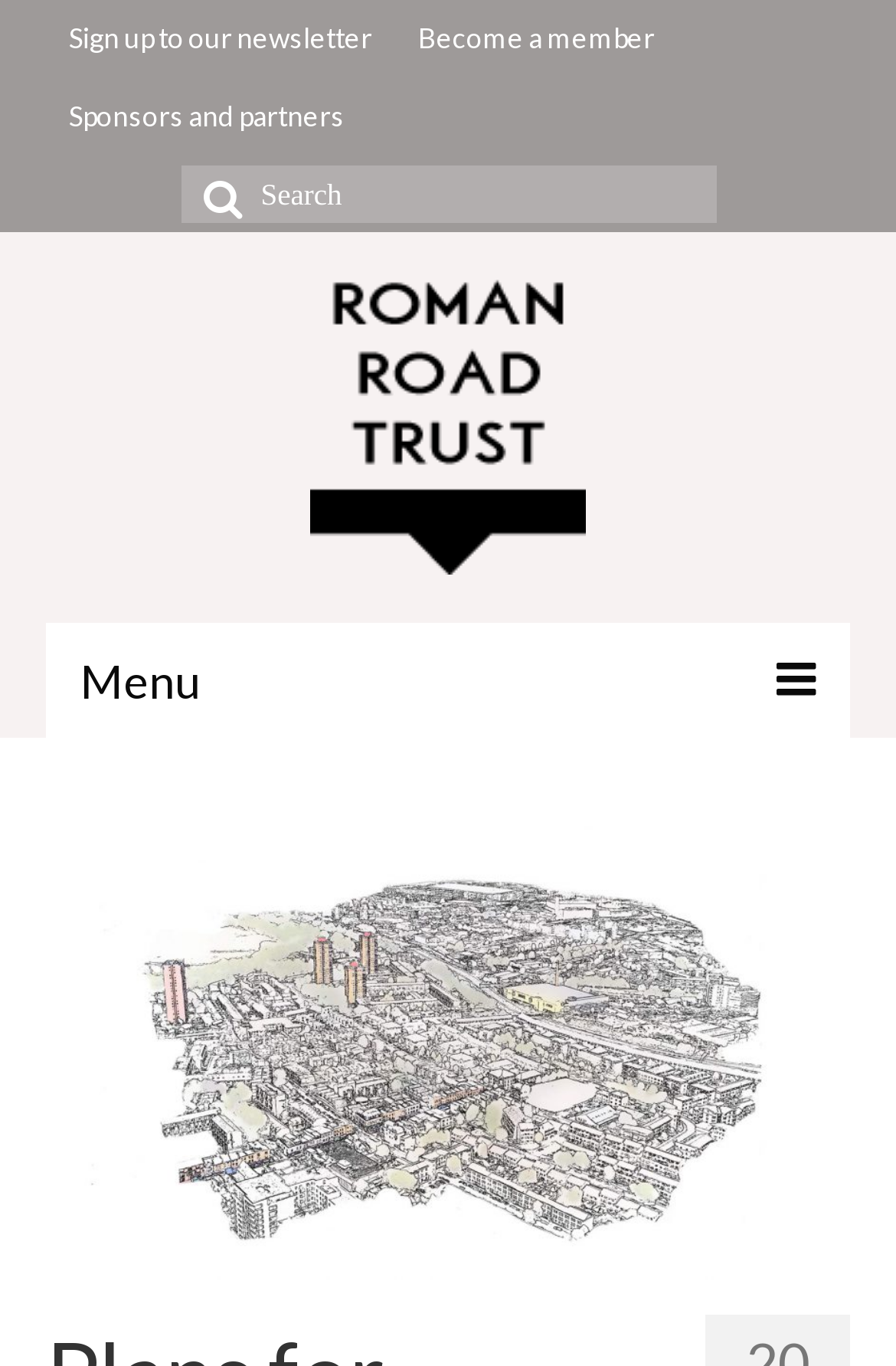Kindly determine the bounding box coordinates for the clickable area to achieve the given instruction: "Open the menu".

[0.051, 0.456, 0.949, 0.54]